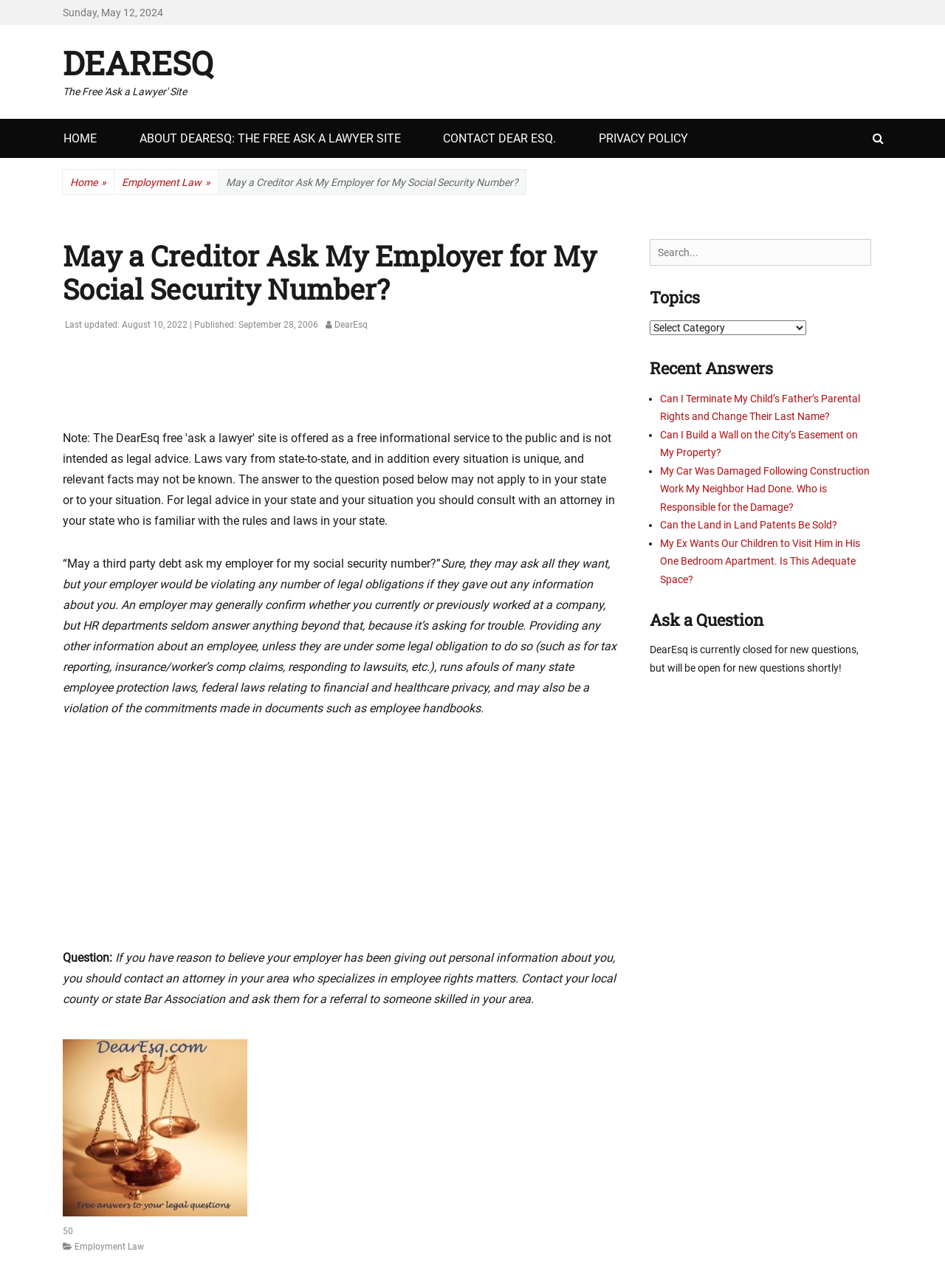Identify the bounding box for the described UI element: "aria-label="Advertisement" name="aswift_2" title="Advertisement"".

[0.066, 0.575, 0.652, 0.736]